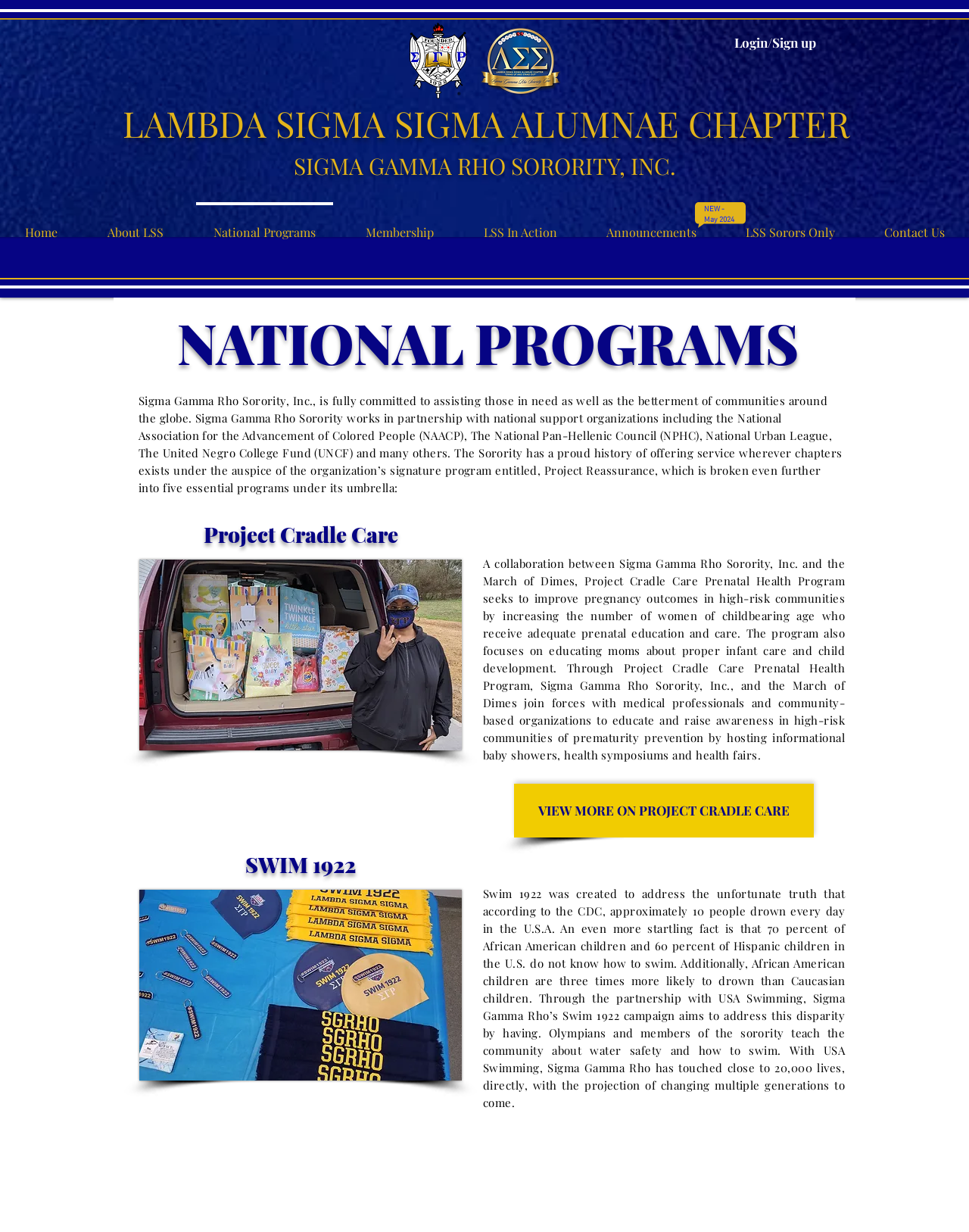What is the name of the sorority?
Analyze the image and provide a thorough answer to the question.

The name of the sorority can be found in the heading 'SIGMA GAMMA RHO SORORITY, INC.' with bounding box coordinates [0.273, 0.122, 0.727, 0.149].